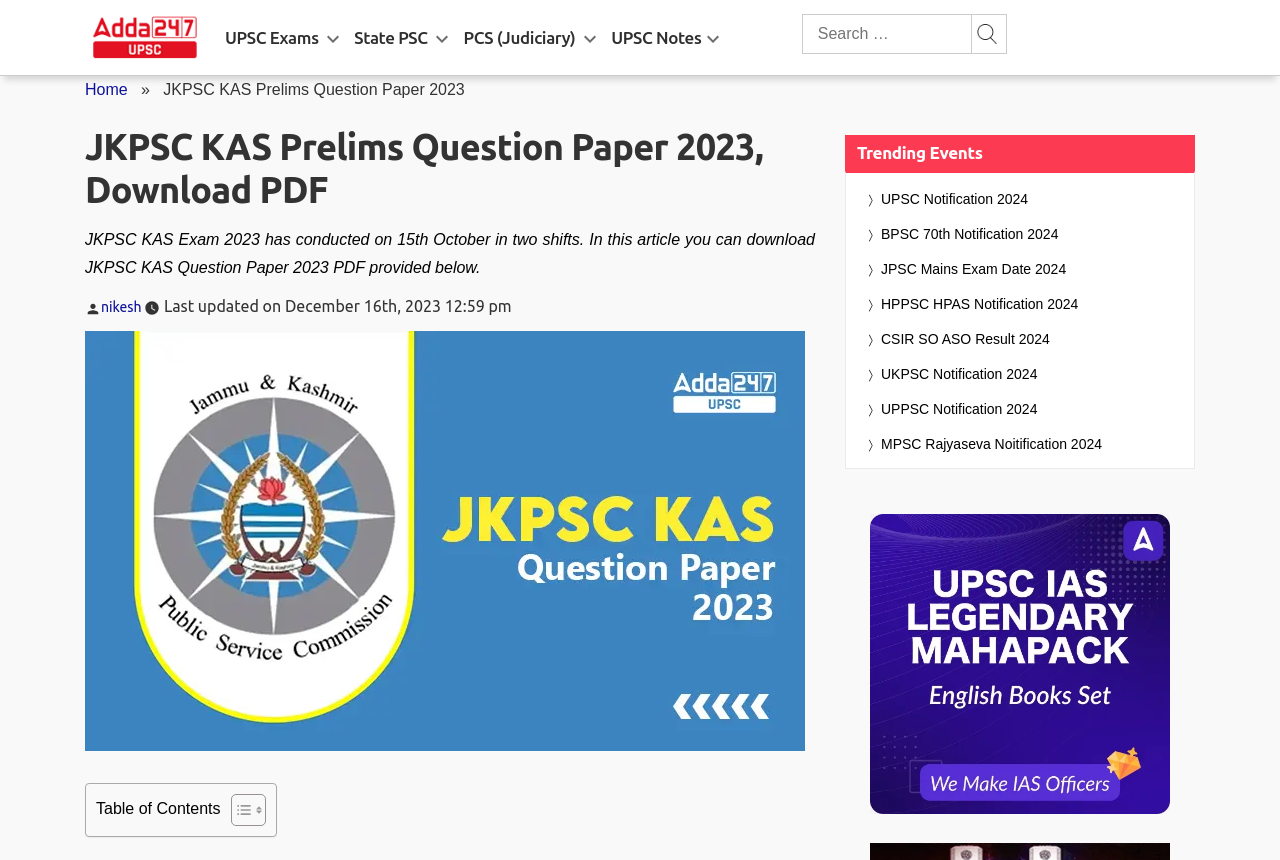What is the last updated date of this article?
Based on the screenshot, give a detailed explanation to answer the question.

The last updated date of this article can be found below the main heading, where it is written 'Last updated on December 16th, 2023 12:59 pm'.